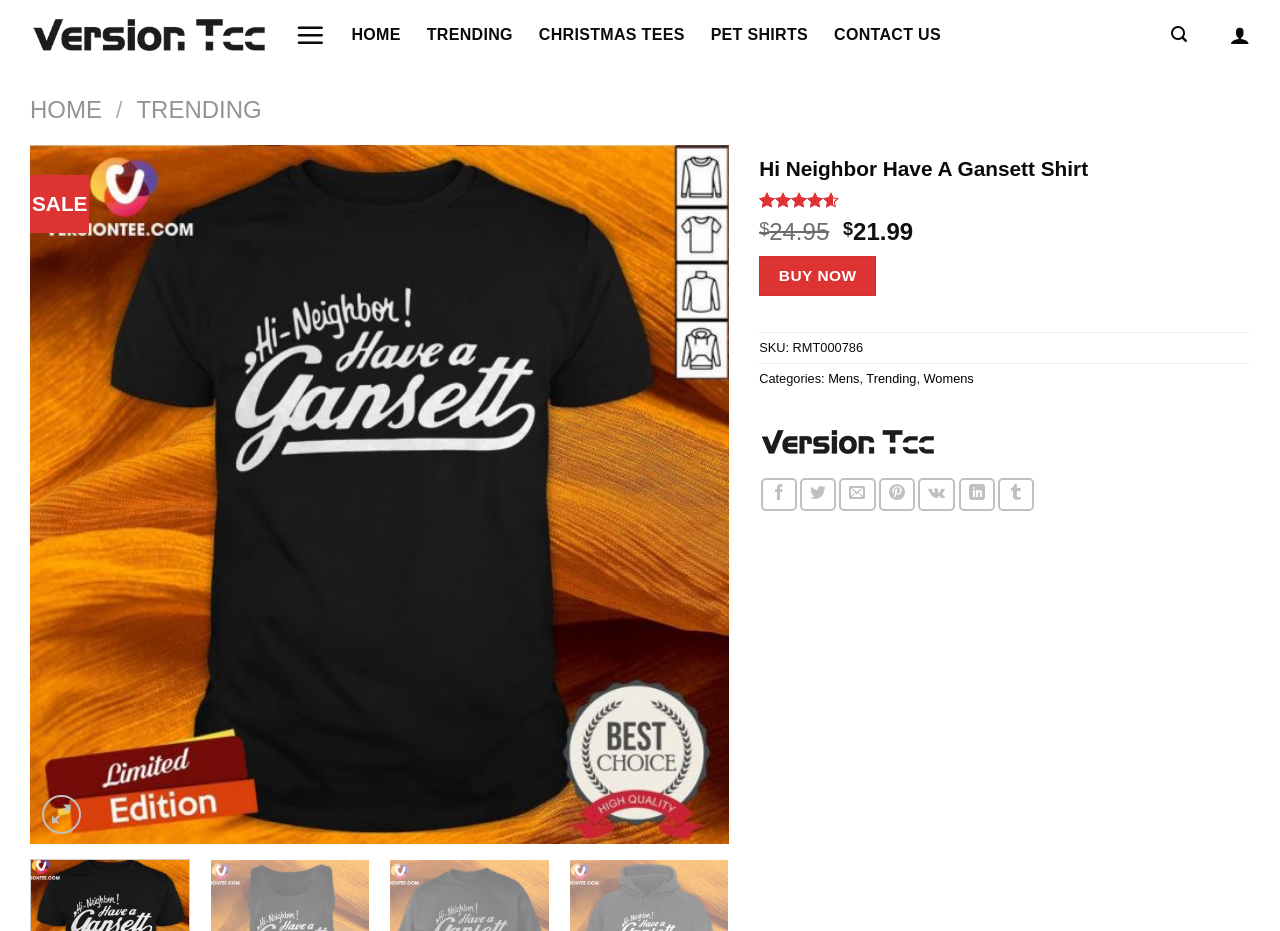Point out the bounding box coordinates of the section to click in order to follow this instruction: "Buy the 'Hi Neighbor Have A Gansett Shirt' product".

[0.593, 0.275, 0.685, 0.318]